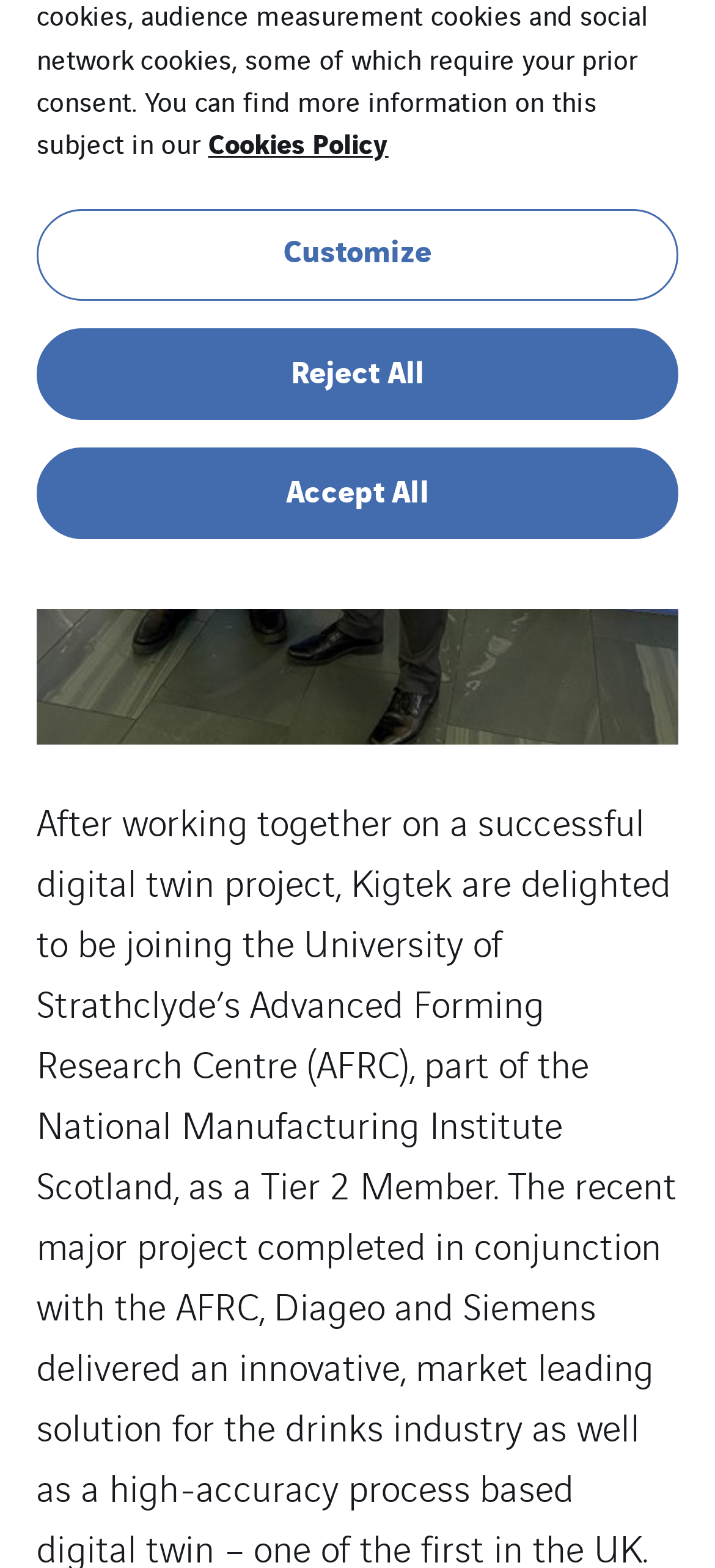Extract the bounding box coordinates of the UI element described: "Customize". Provide the coordinates in the format [left, top, right, bottom] with values ranging from 0 to 1.

[0.051, 0.133, 0.949, 0.191]